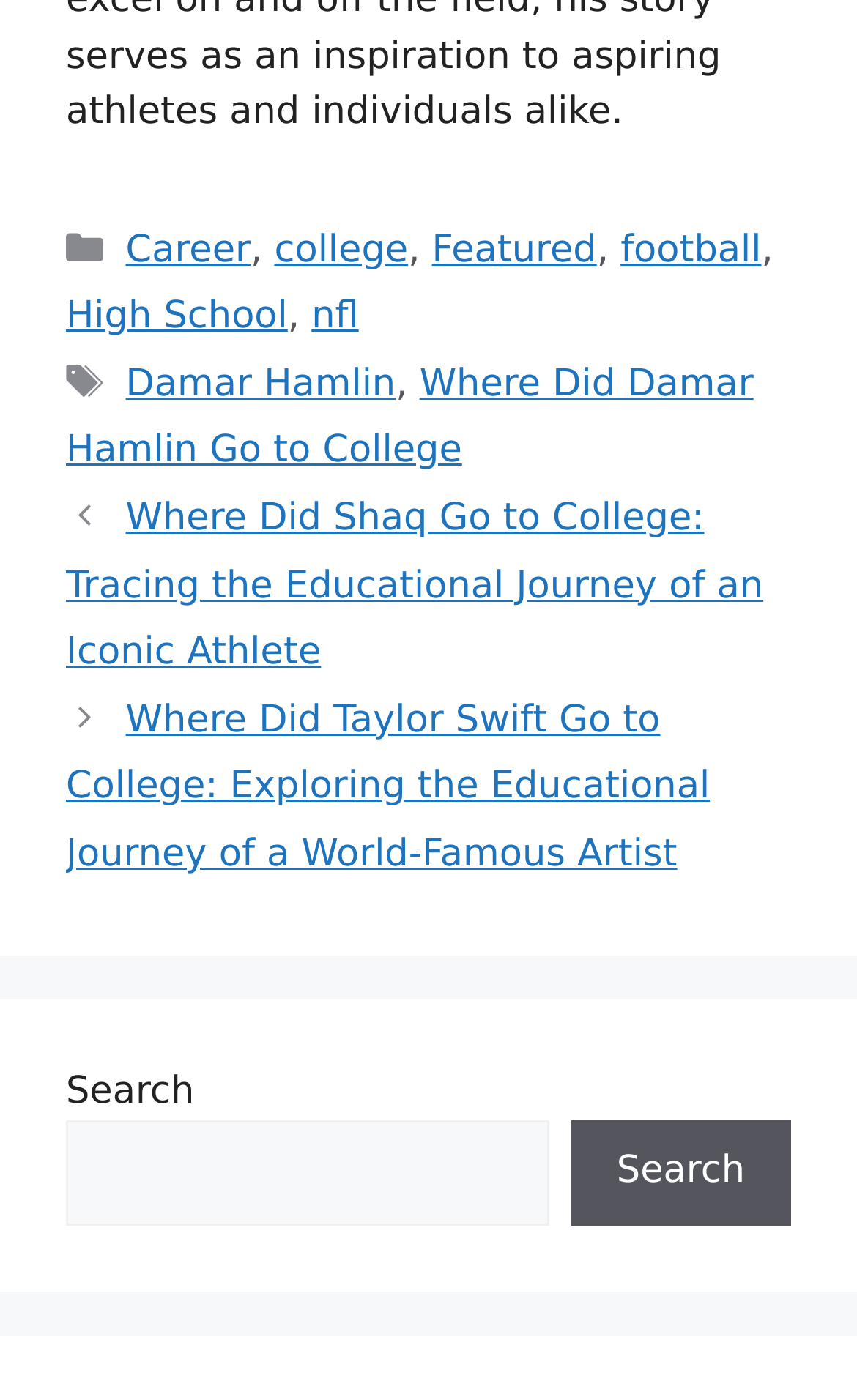How many posts are listed?
Utilize the information in the image to give a detailed answer to the question.

I counted the number of links in the navigation section labeled 'Posts', and there are 2 links: 'Where Did Shaq Go to College: Tracing the Educational Journey of an Iconic Athlete' and 'Where Did Taylor Swift Go to College: Exploring the Educational Journey of a World-Famous Artist'.